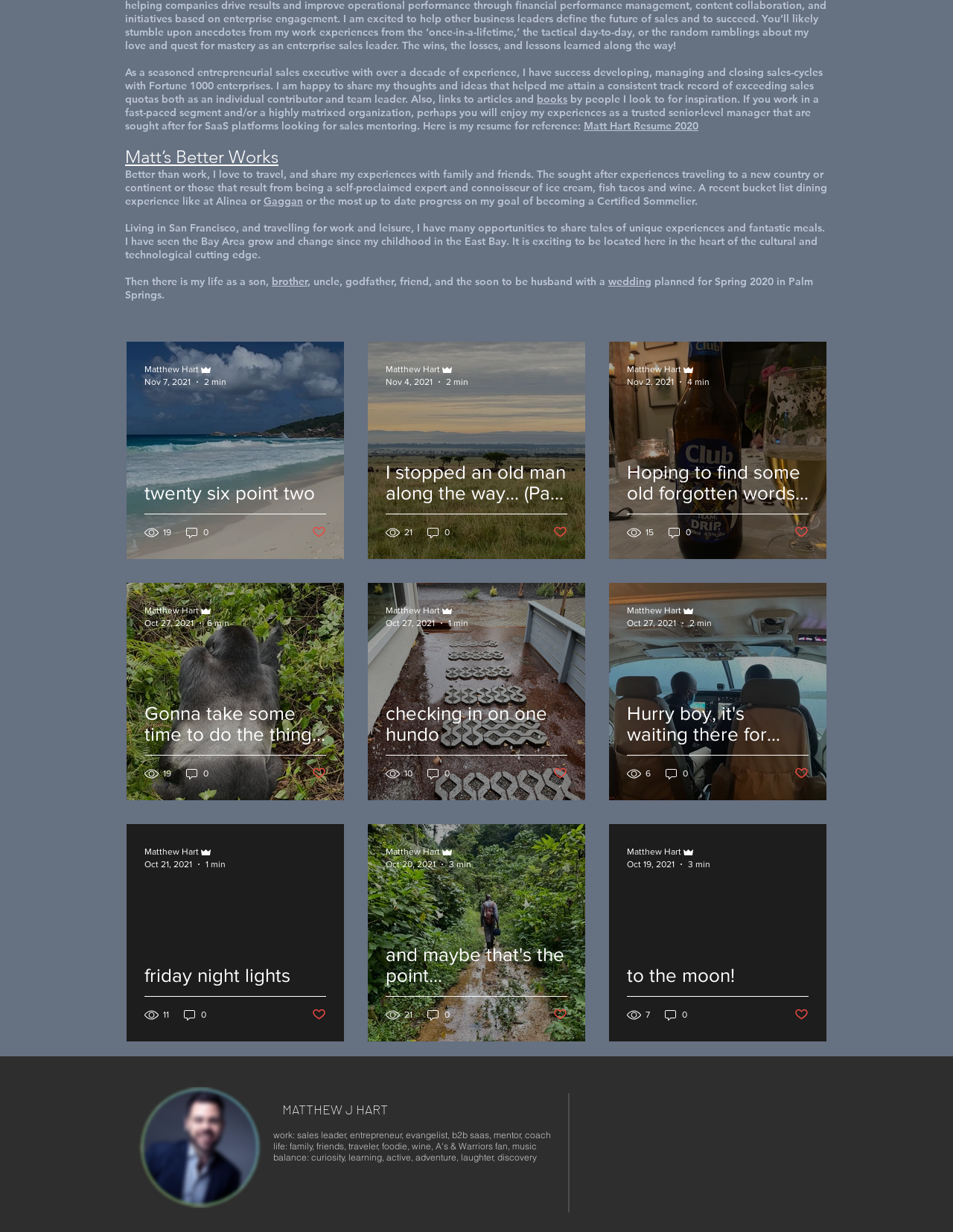Locate the bounding box coordinates of the area to click to fulfill this instruction: "Explore the 'wedding' link". The bounding box should be presented as four float numbers between 0 and 1, in the order [left, top, right, bottom].

[0.638, 0.223, 0.684, 0.234]